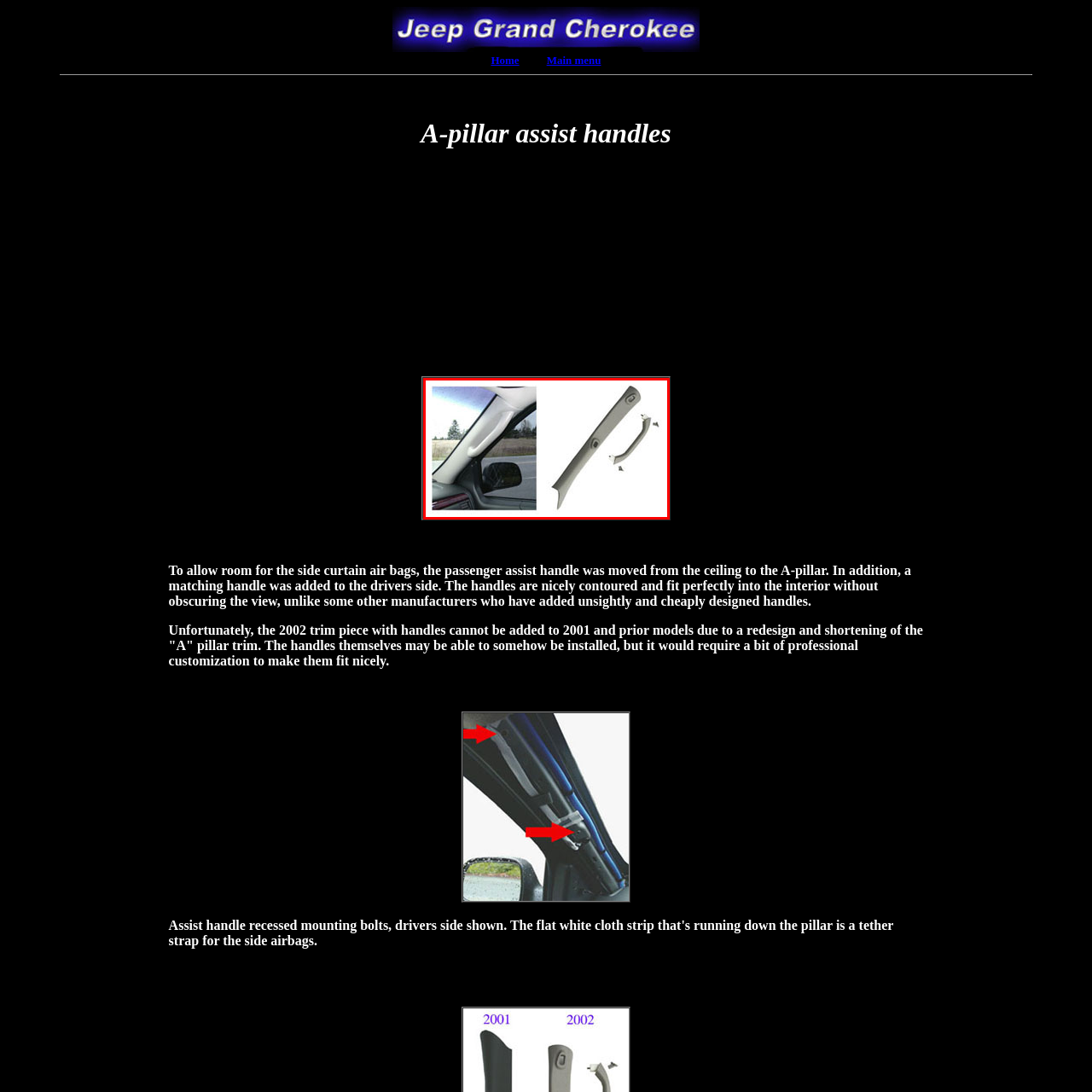What is visible in the image on the right side?
Observe the image inside the red bounding box and give a concise answer using a single word or phrase.

Mounting points